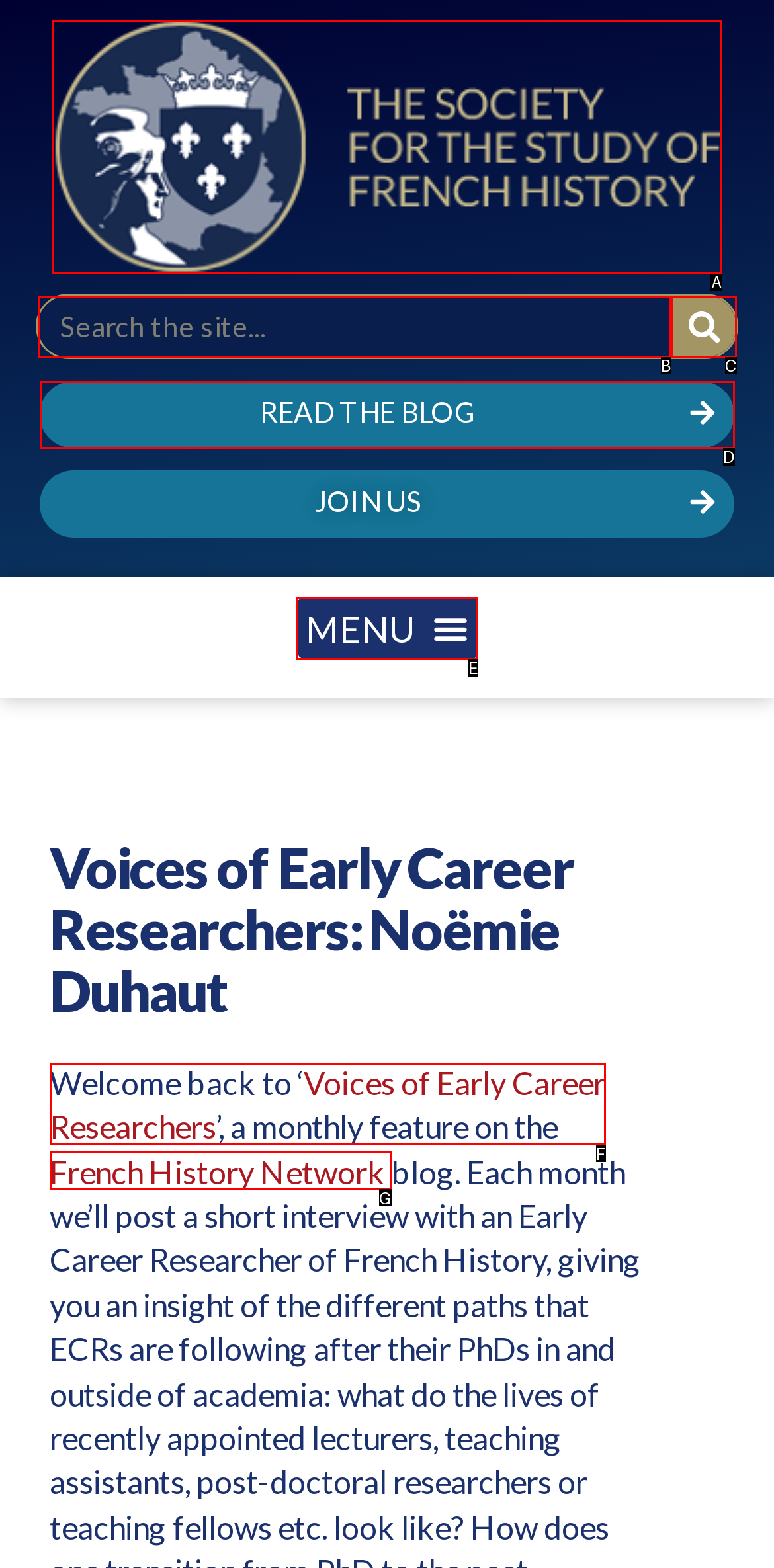Identify the UI element described as: French History Network
Answer with the option's letter directly.

G